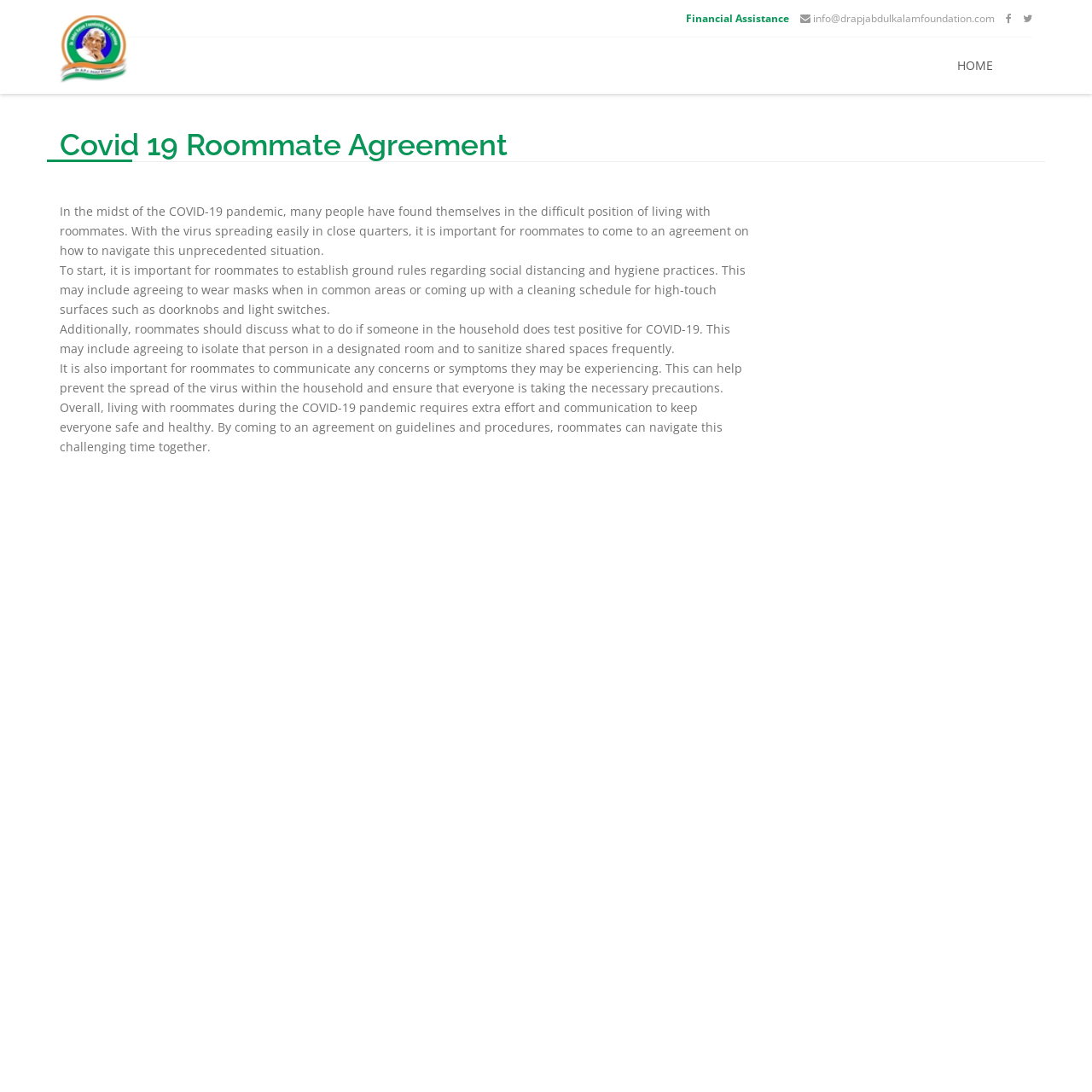Provide a one-word or brief phrase answer to the question:
What is the importance of communication among roommates?

To prevent the spread of the virus